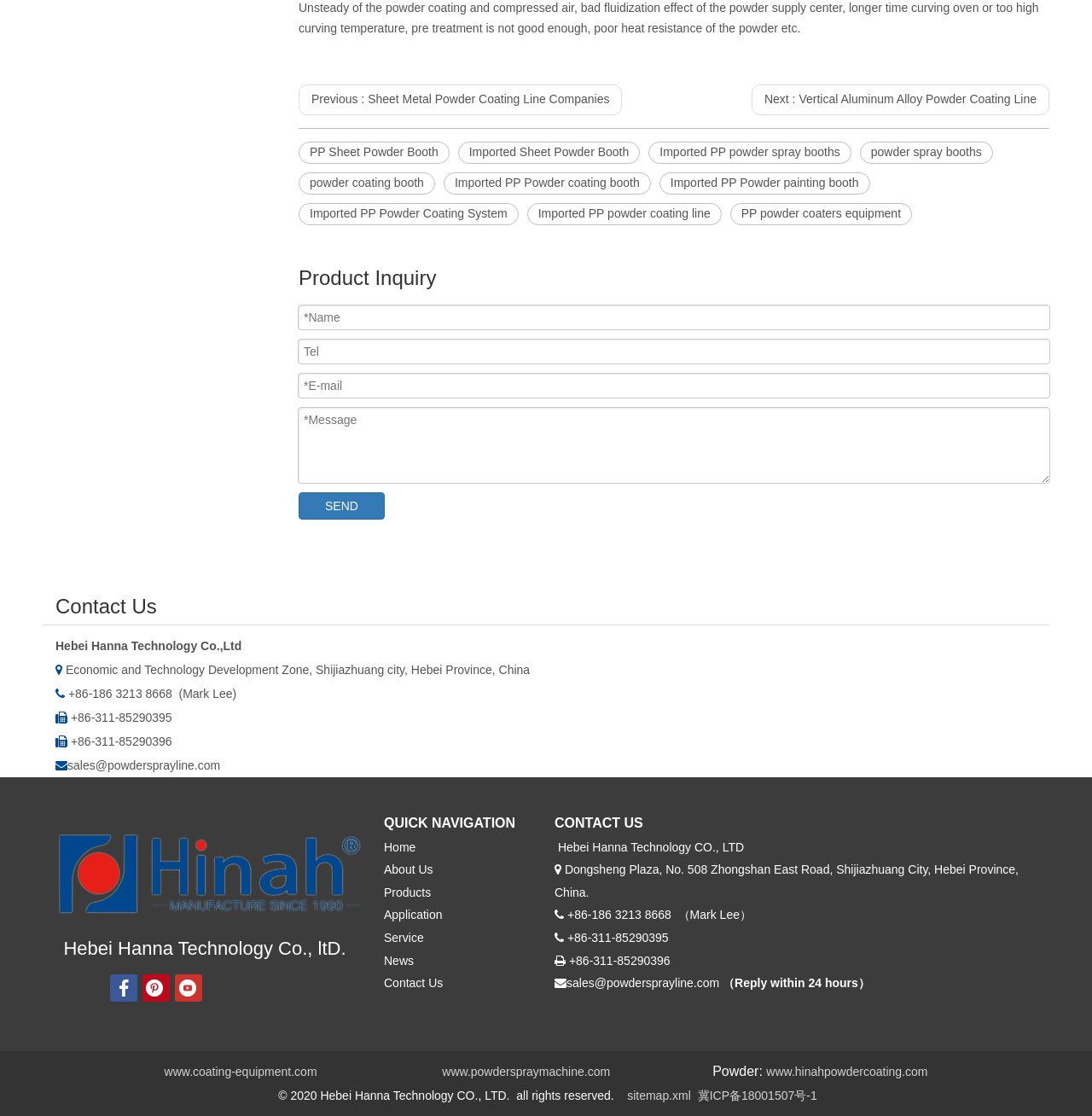Respond to the question below with a single word or phrase: What is the email address?

sales@powdersprayline.com